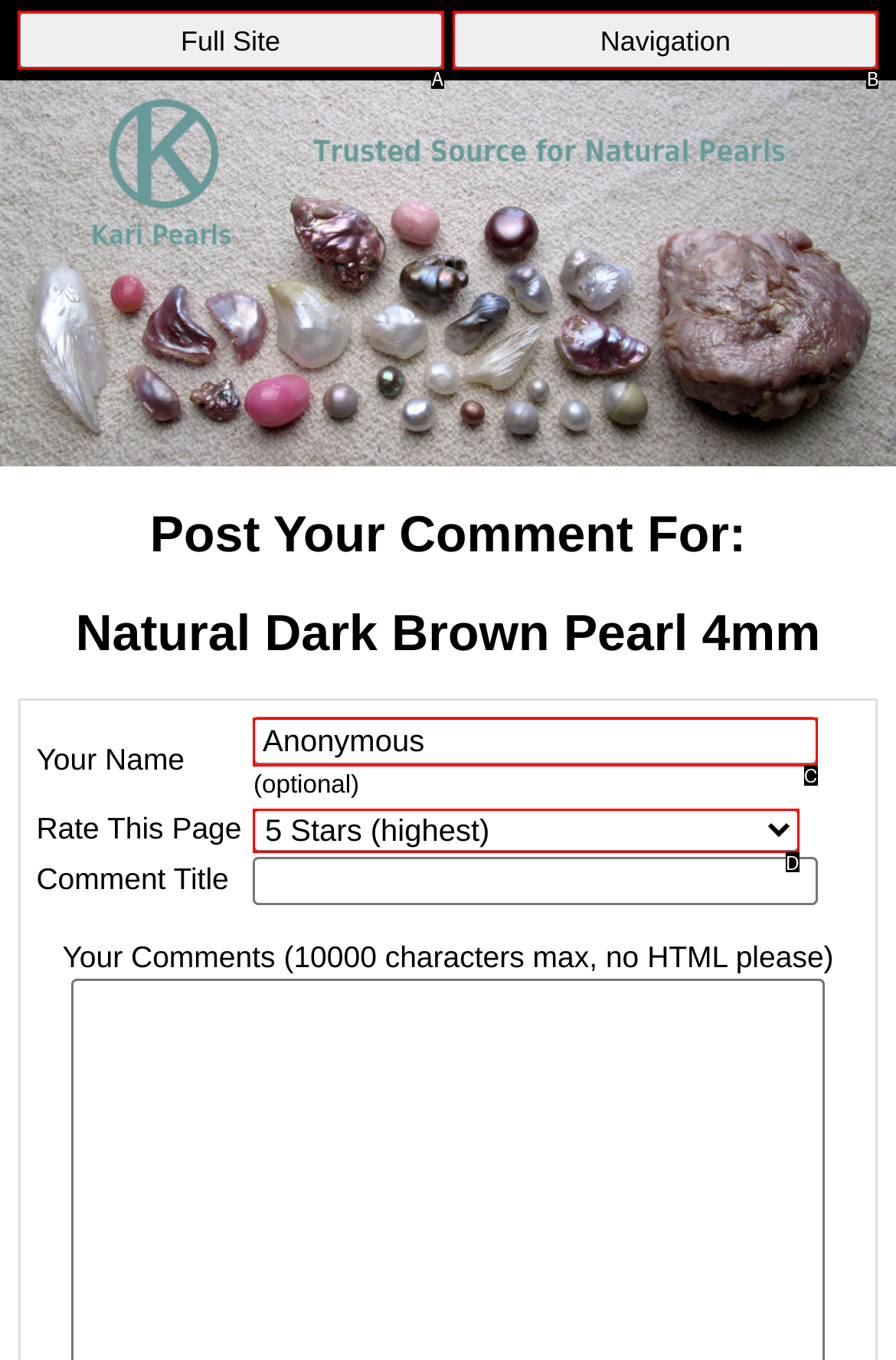What letter corresponds to the UI element described here: Full Site
Reply with the letter from the options provided.

A